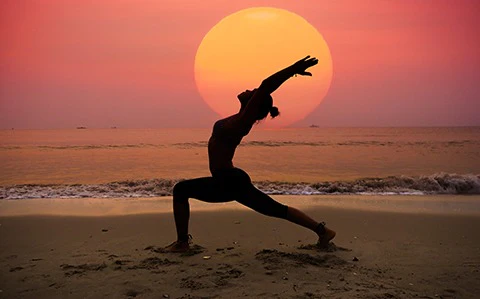What is the atmosphere of the scene in the image?
Using the image as a reference, answer the question with a short word or phrase.

Tranquil